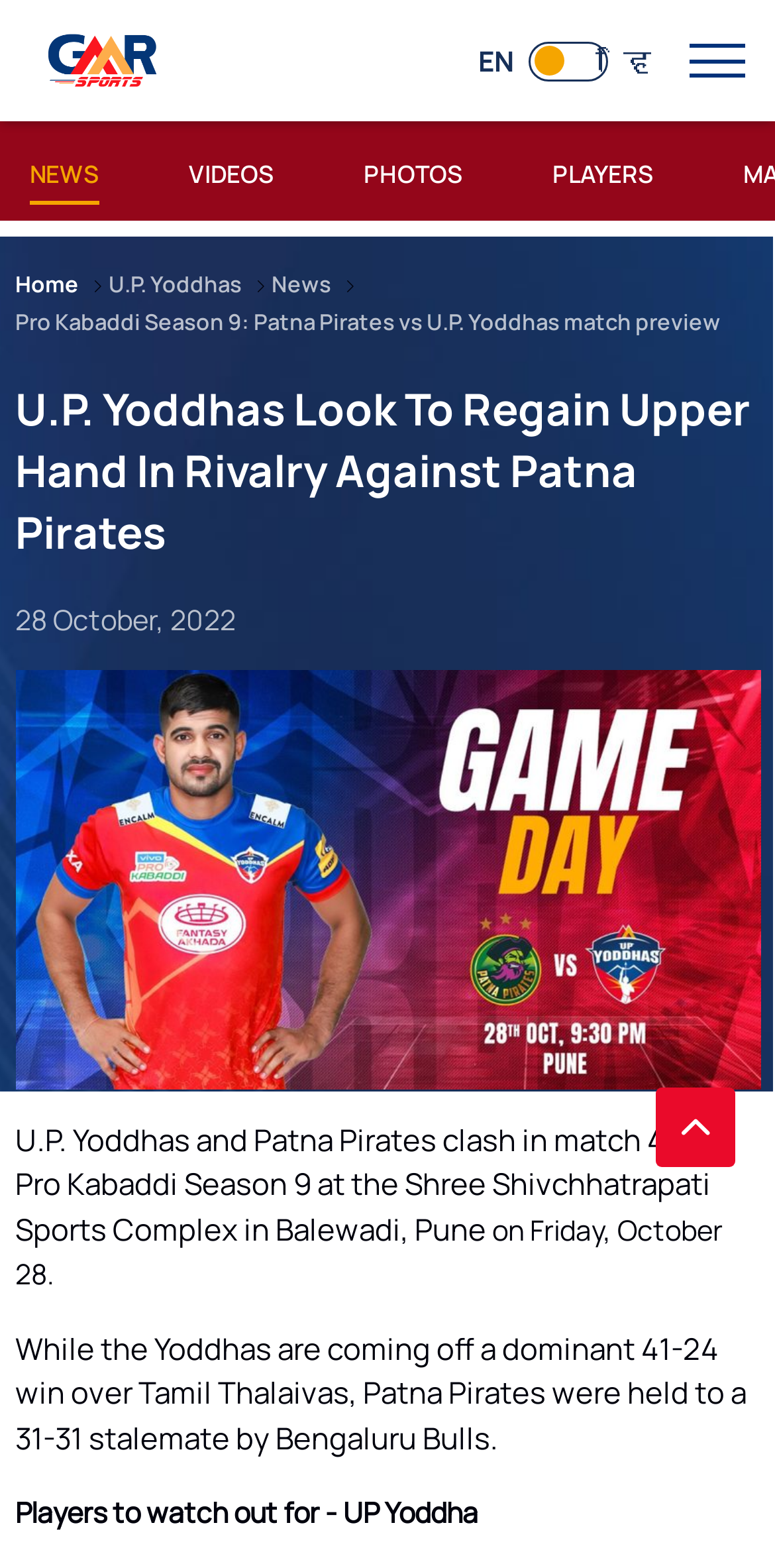Please pinpoint the bounding box coordinates for the region I should click to adhere to this instruction: "Click on the GMR link".

[0.038, 0.021, 0.233, 0.056]